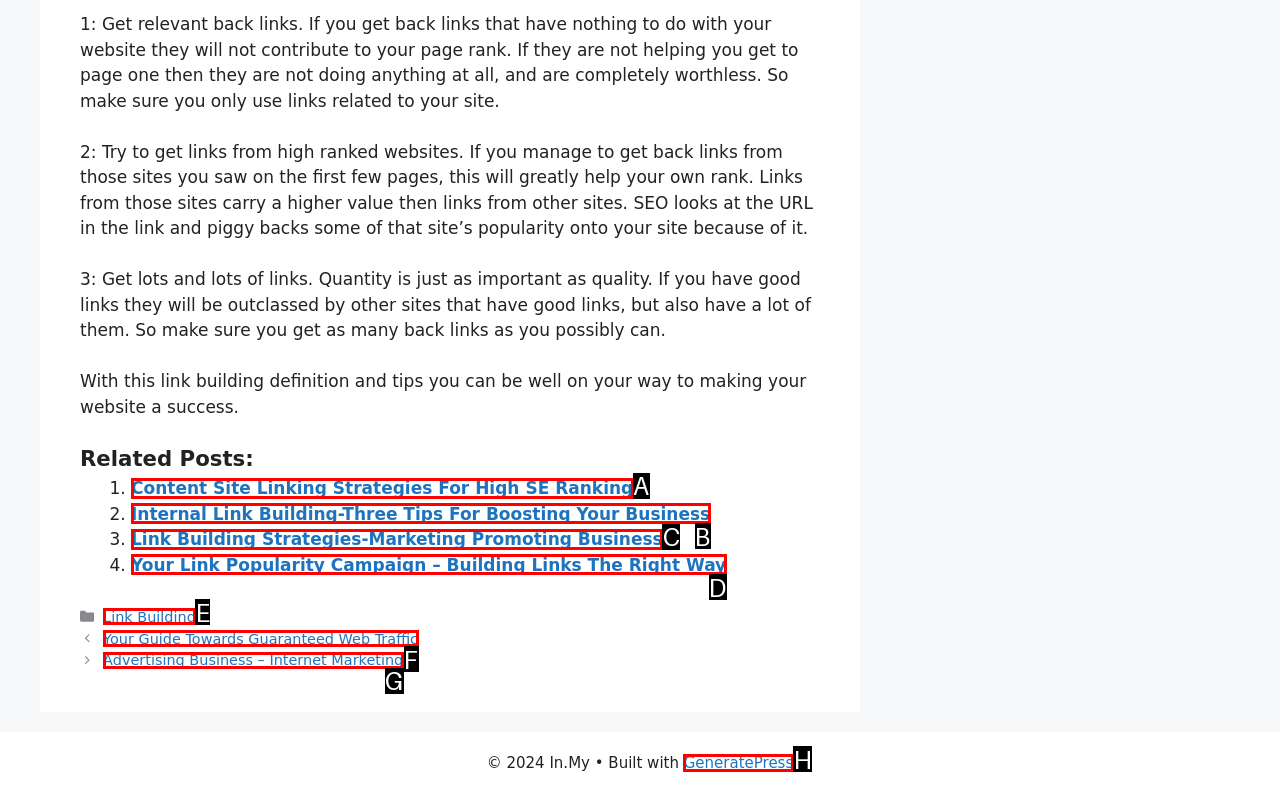Choose the letter of the option you need to click to Explore the GeneratePress website. Answer with the letter only.

H